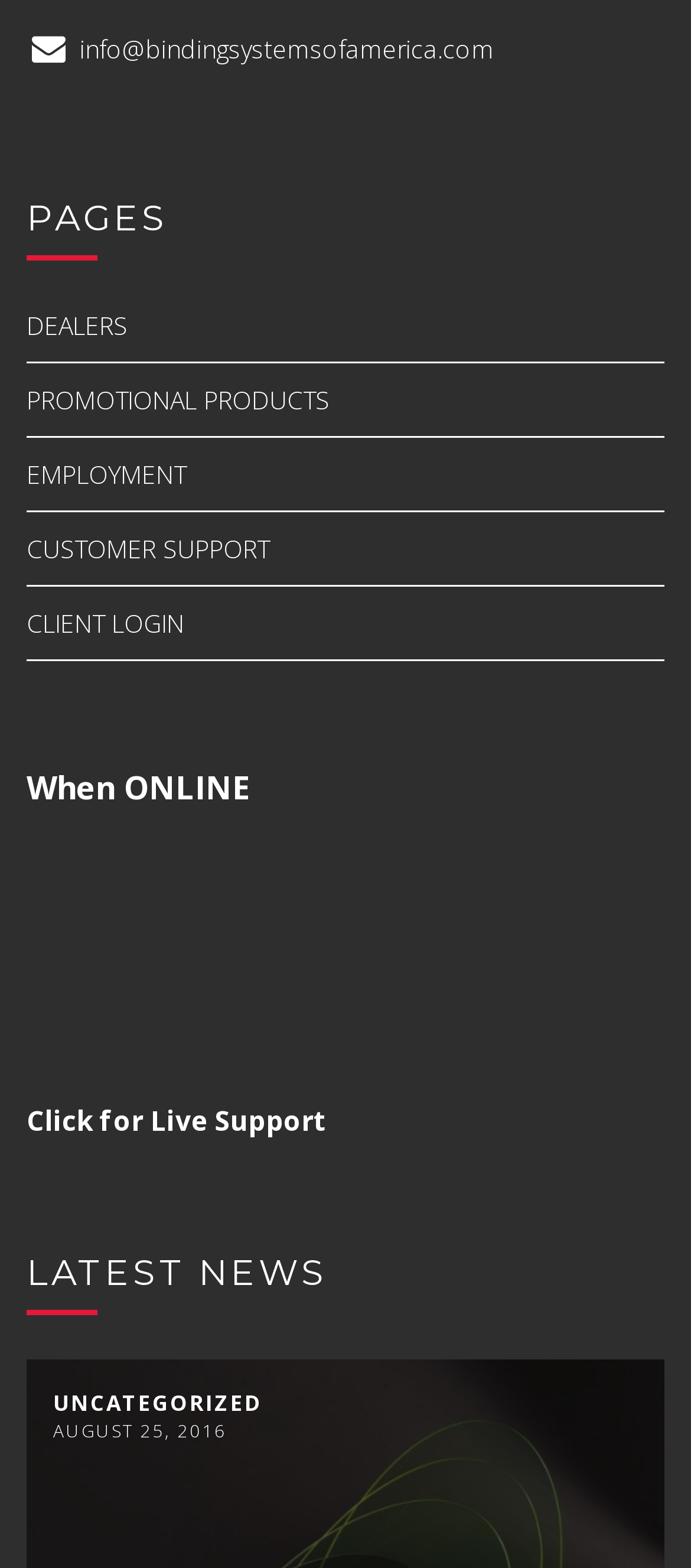Identify the bounding box coordinates of the part that should be clicked to carry out this instruction: "Get live support".

[0.038, 0.704, 0.474, 0.726]